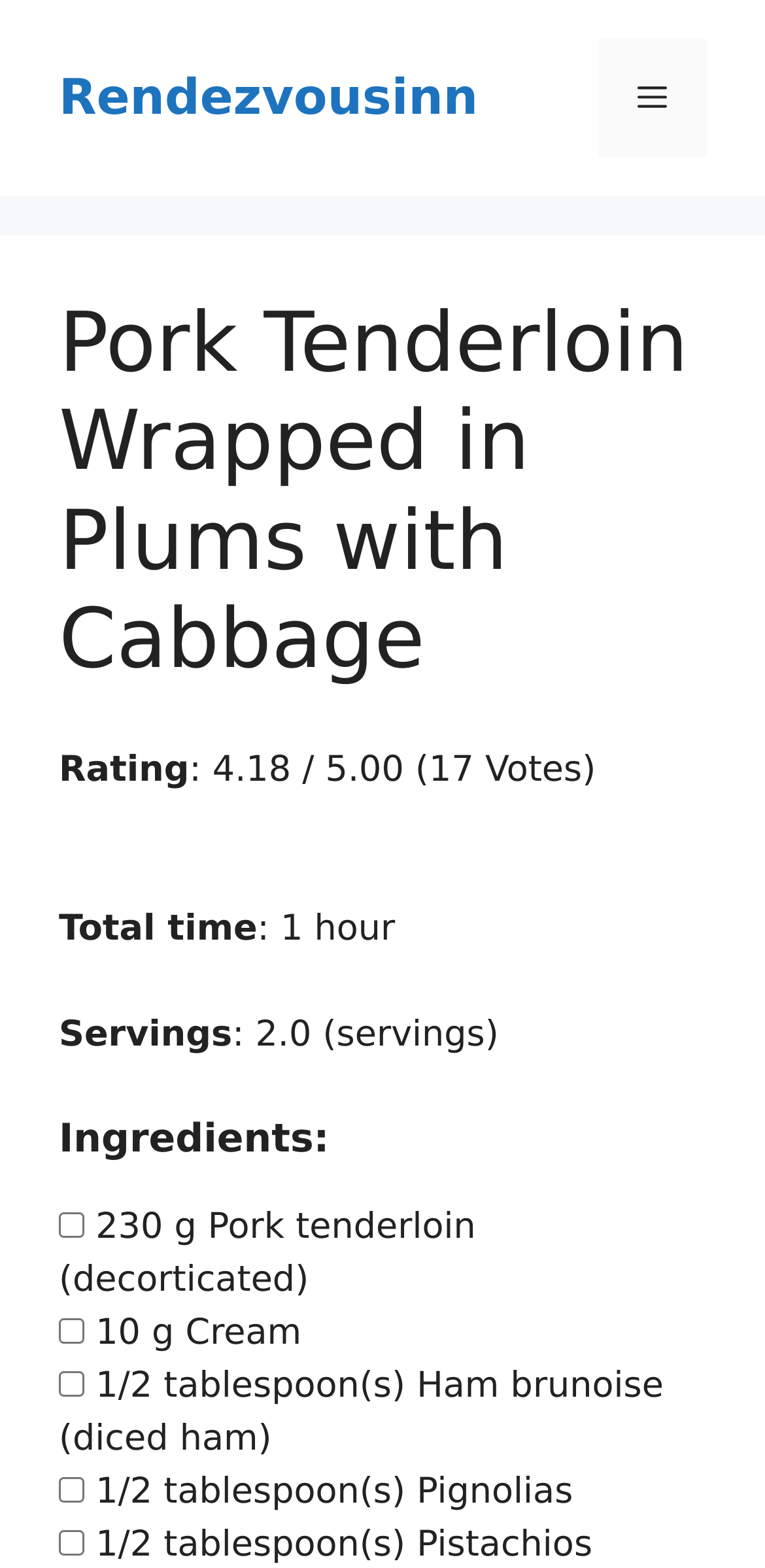What is the purpose of the button with the text 'Menu'?
Look at the screenshot and respond with a single word or phrase.

To toggle the primary menu